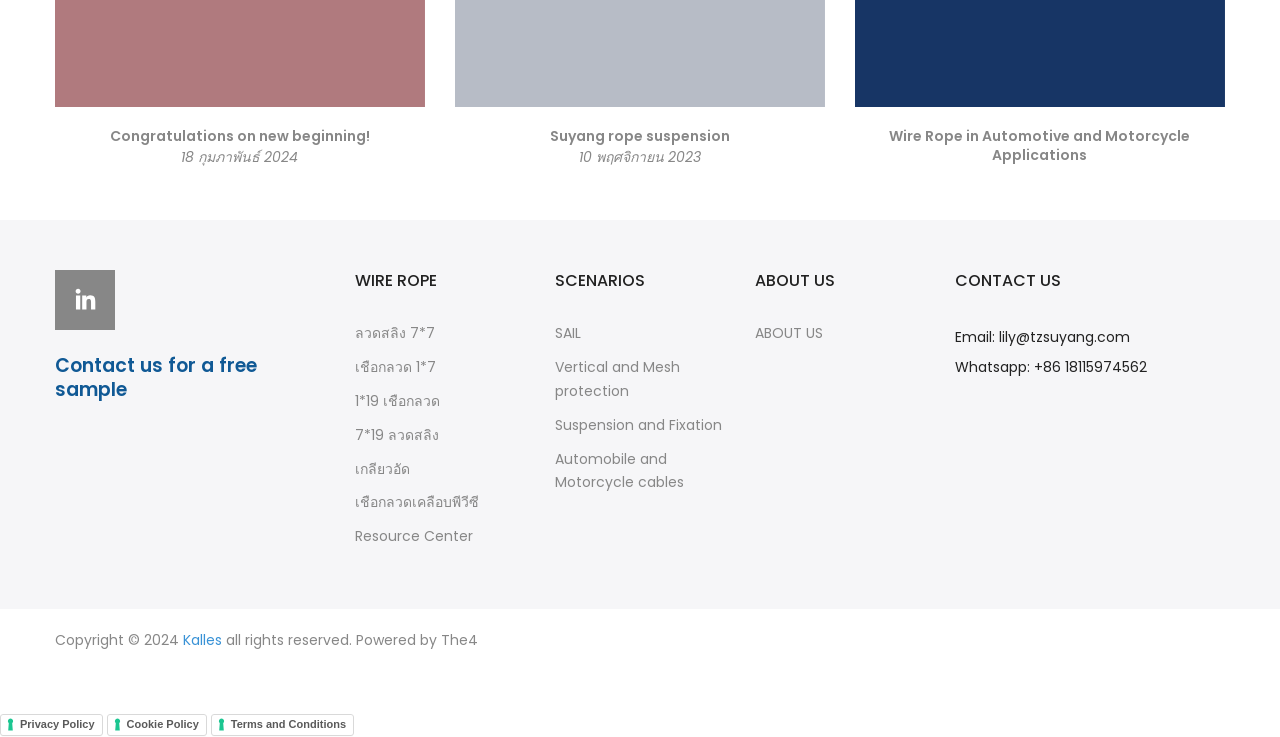Please identify the bounding box coordinates of the element's region that I should click in order to complete the following instruction: "Follow on Linkedin". The bounding box coordinates consist of four float numbers between 0 and 1, i.e., [left, top, right, bottom].

[0.043, 0.393, 0.09, 0.475]